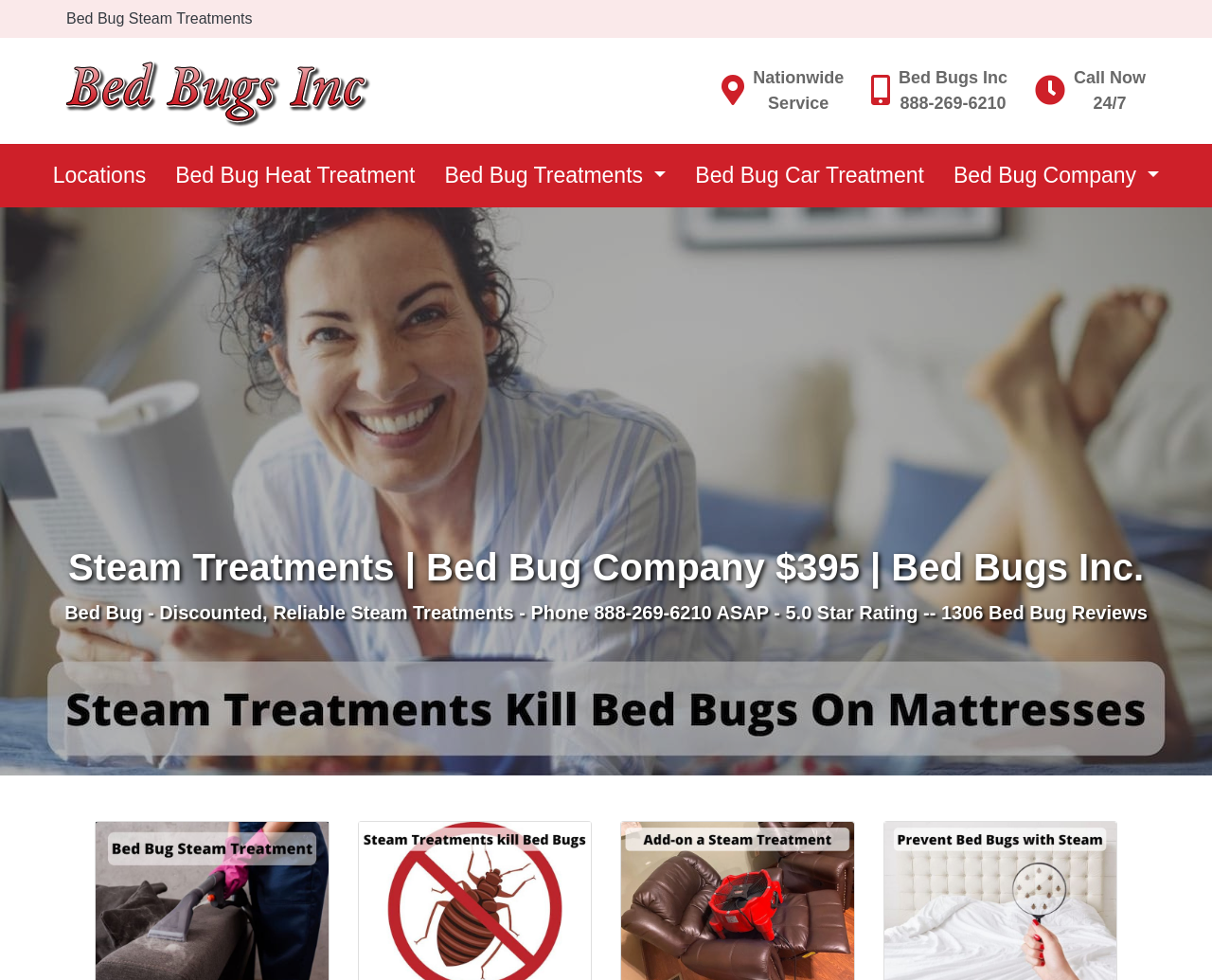Find and generate the main title of the webpage.

Steam Treatments | Bed Bug Company $395 | Bed Bugs Inc.